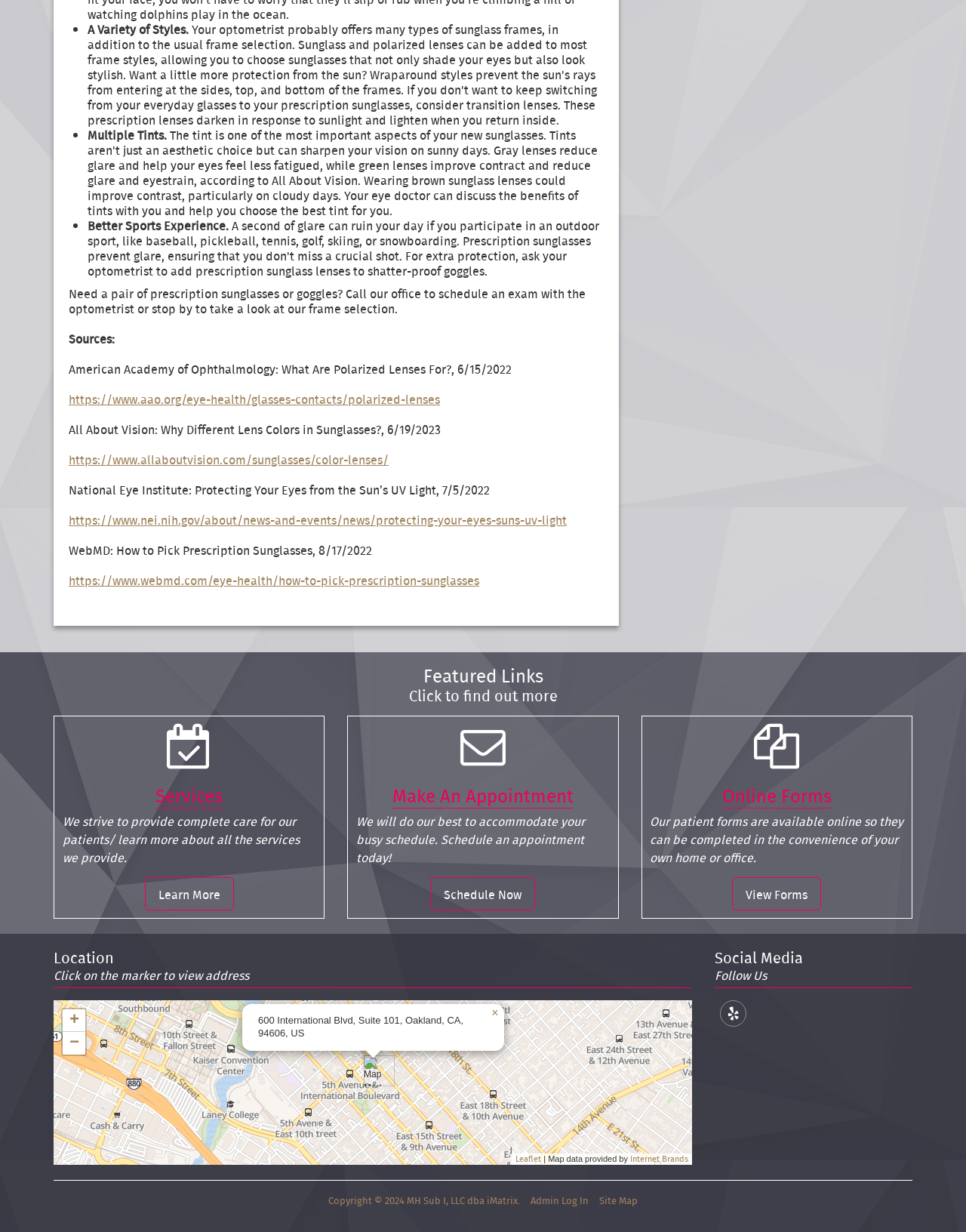Extract the bounding box of the UI element described as: "Site Map".

[0.62, 0.928, 0.66, 0.939]